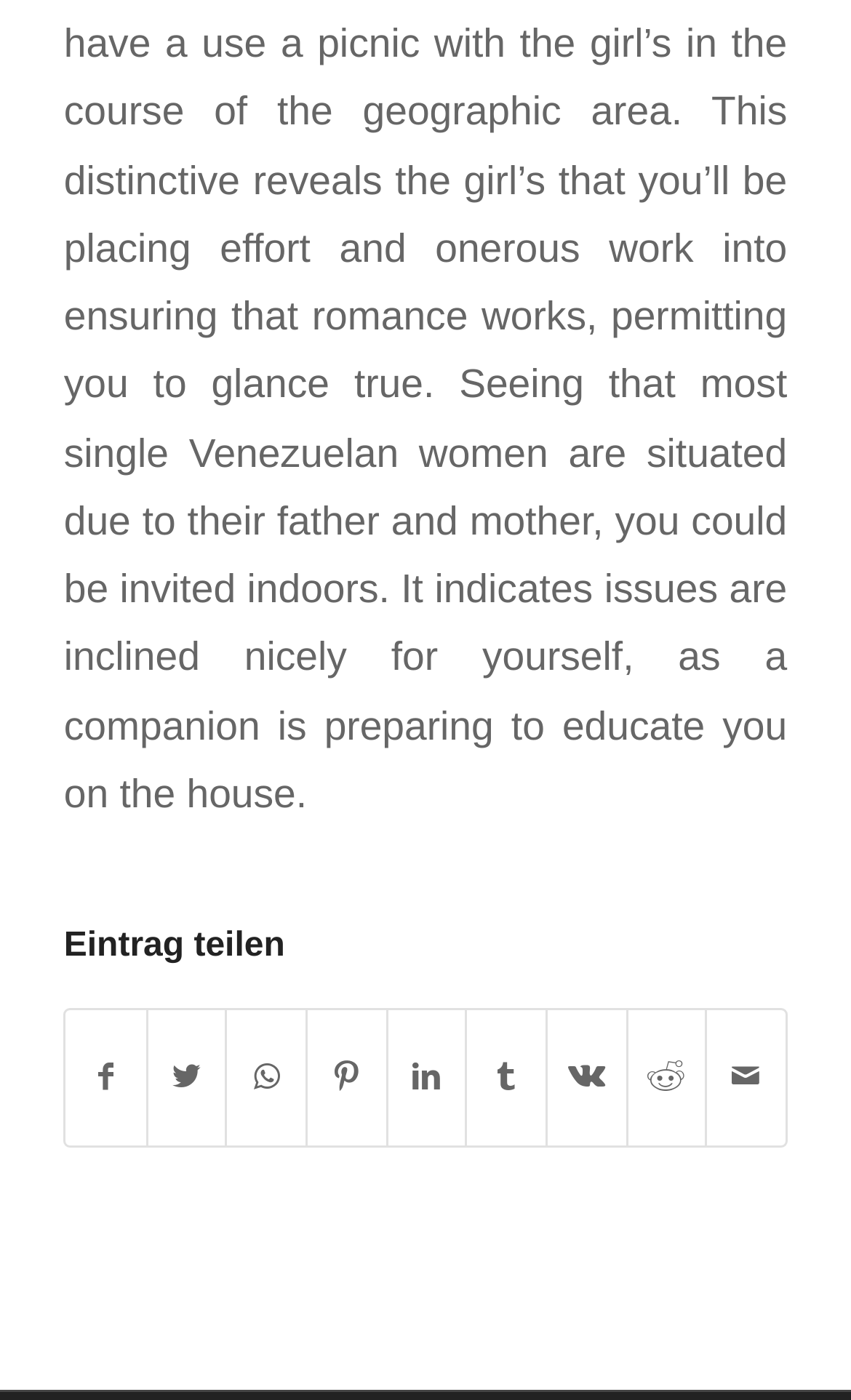Determine the bounding box coordinates of the region to click in order to accomplish the following instruction: "Share on Facebook". Provide the coordinates as four float numbers between 0 and 1, specifically [left, top, right, bottom].

[0.078, 0.722, 0.171, 0.818]